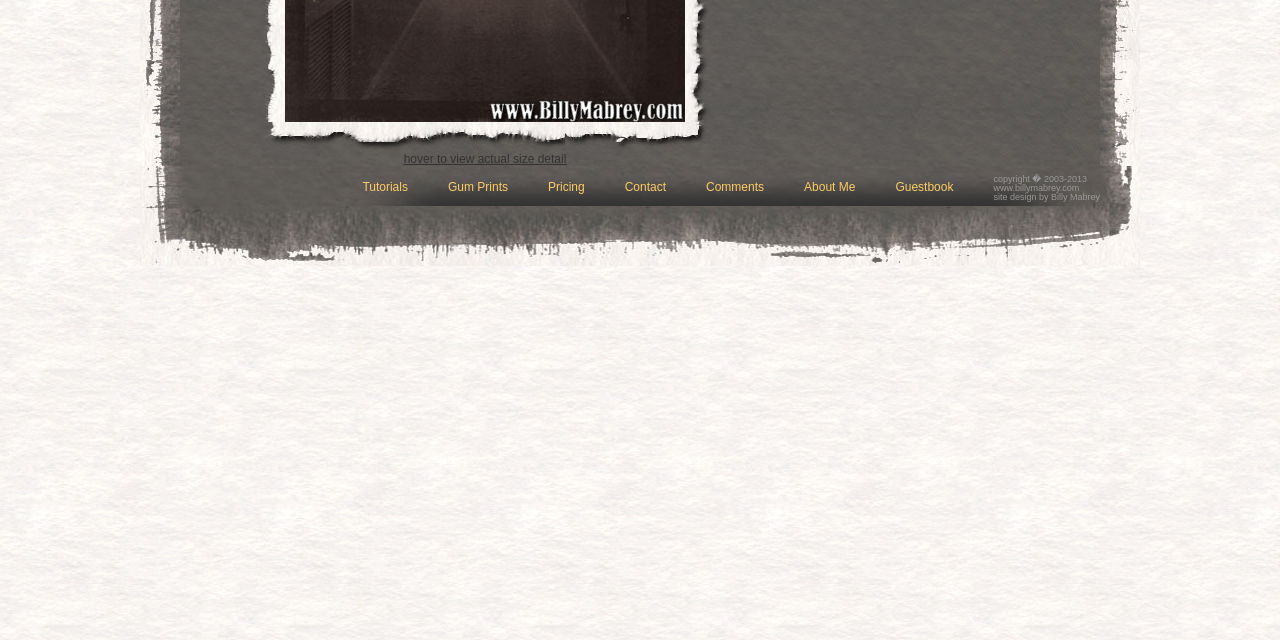Identify the bounding box of the HTML element described here: "Pricing". Provide the coordinates as four float numbers between 0 and 1: [left, top, right, bottom].

[0.428, 0.281, 0.457, 0.303]